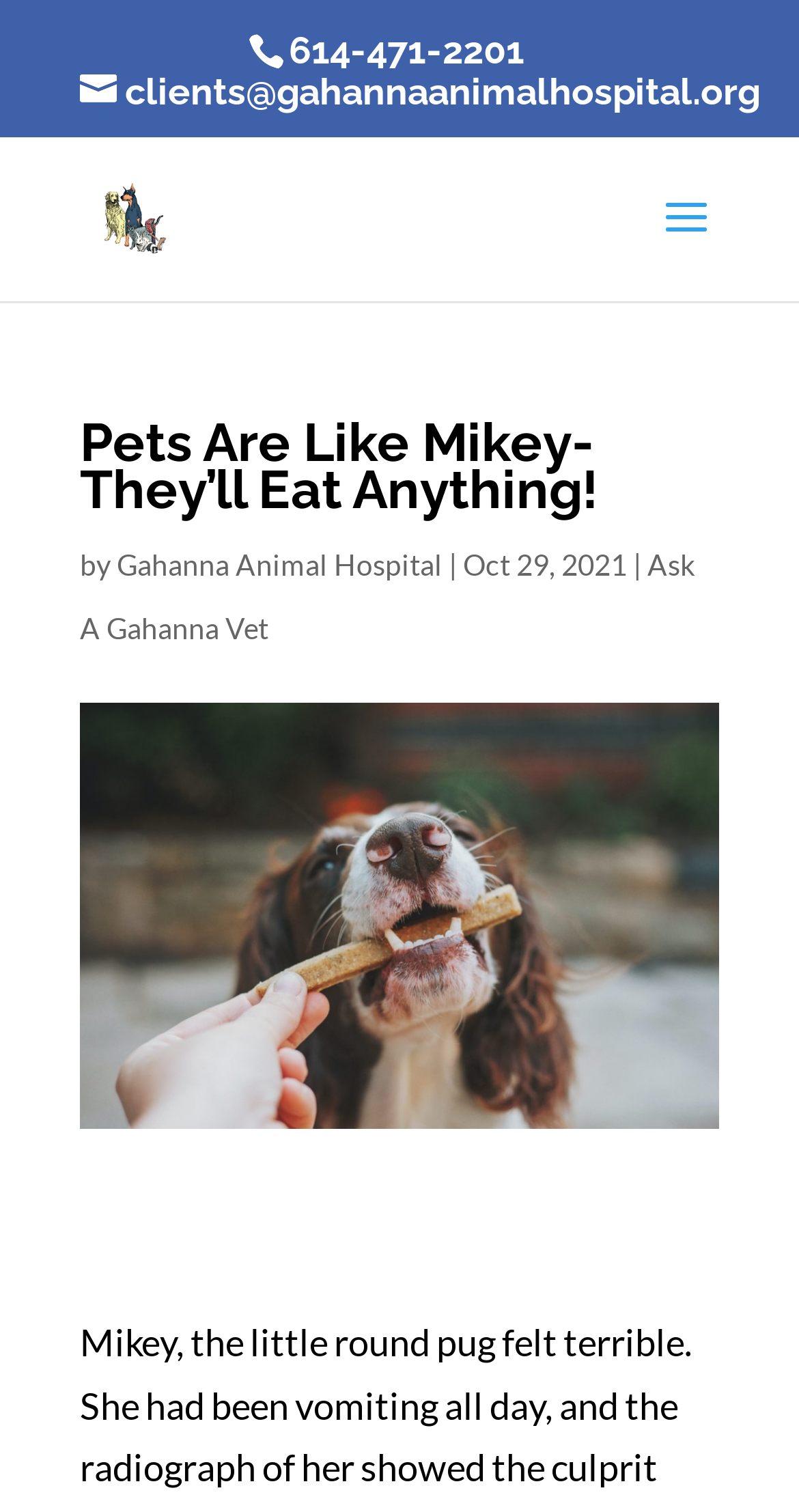What is the email address on the webpage?
Provide a detailed answer to the question, using the image to inform your response.

I found the email address by looking at the link element with the text 'clients@gahannaanimalhospital.org' located at the top of the webpage, with a bounding box of [0.1, 0.045, 0.951, 0.074].